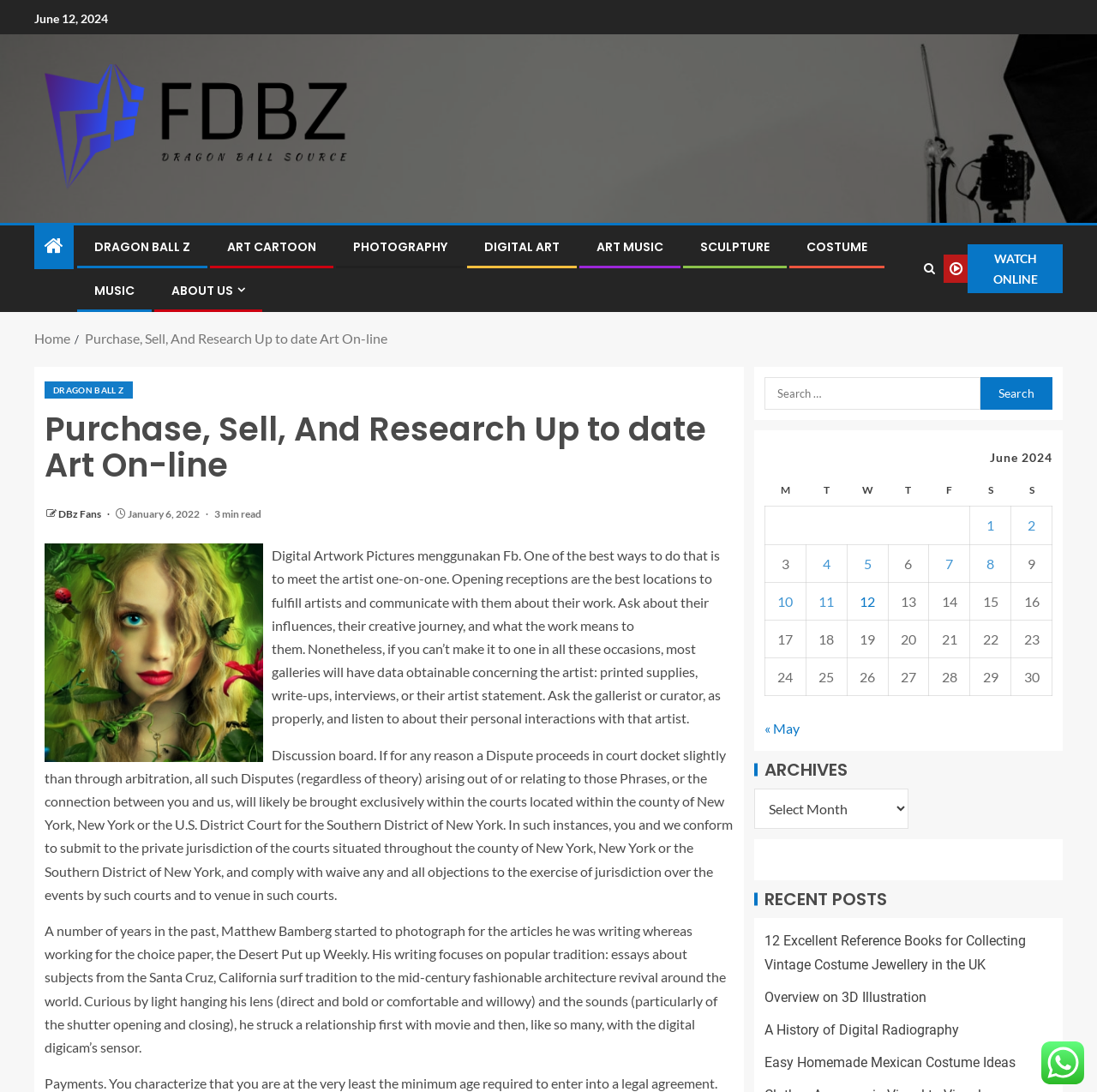Explain in detail what you observe on this webpage.

This webpage is an online art platform where users can purchase, sell, and research up-to-date art. The top section of the page displays the website's title, "Purchase, Sell, And Research Up to date Art On-line – FDBZ", along with a date "June 12, 2024" and a link to the website's logo, "FDBZ". 

Below the title, there are several links to different art categories, including "DRAGON BALL Z", "ART CARTOON", "PHOTOGRAPHY", "DIGITAL ART", "ART MUSIC", "SCULPTURE", and "COSTUME". These links are aligned horizontally and take up a significant portion of the page's width.

On the top-right corner, there is a search bar with a search button. Below the search bar, there is a table displaying a calendar for June 2024. The table has seven columns, each representing a day of the week, and multiple rows, each representing a date in June. Each cell in the table contains a link to posts published on that specific date.

The main content of the page is divided into two sections. The left section contains an article with a heading "Purchase, Sell, And Research Up to date Art On-line" and several paragraphs of text. The article discusses the importance of meeting artists one-on-one and learning about their creative journey. There is also an image related to digital art photography.

The right section of the page contains a forum or discussion section, with multiple posts and comments. The posts are organized in a table format, with each row representing a post and each column representing a different aspect of the post, such as the date, title, and content.

At the bottom of the page, there are several links to other sections of the website, including "Home", "About Us", and "WATCH ONLINE". There is also a navigation menu with breadcrumbs, allowing users to easily navigate through the website.